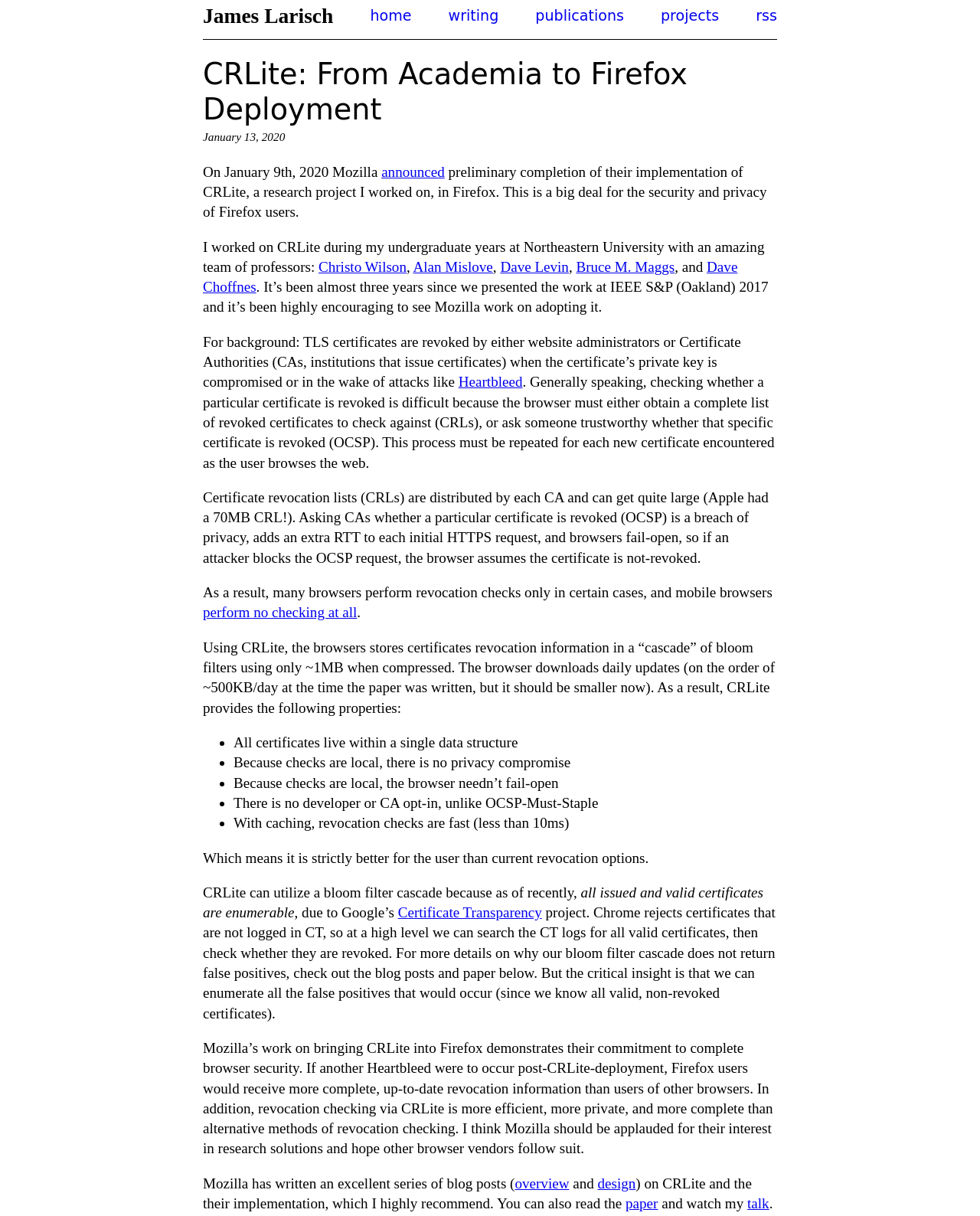Please identify the bounding box coordinates of the element that needs to be clicked to execute the following command: "View What We Do". Provide the bounding box using four float numbers between 0 and 1, formatted as [left, top, right, bottom].

None